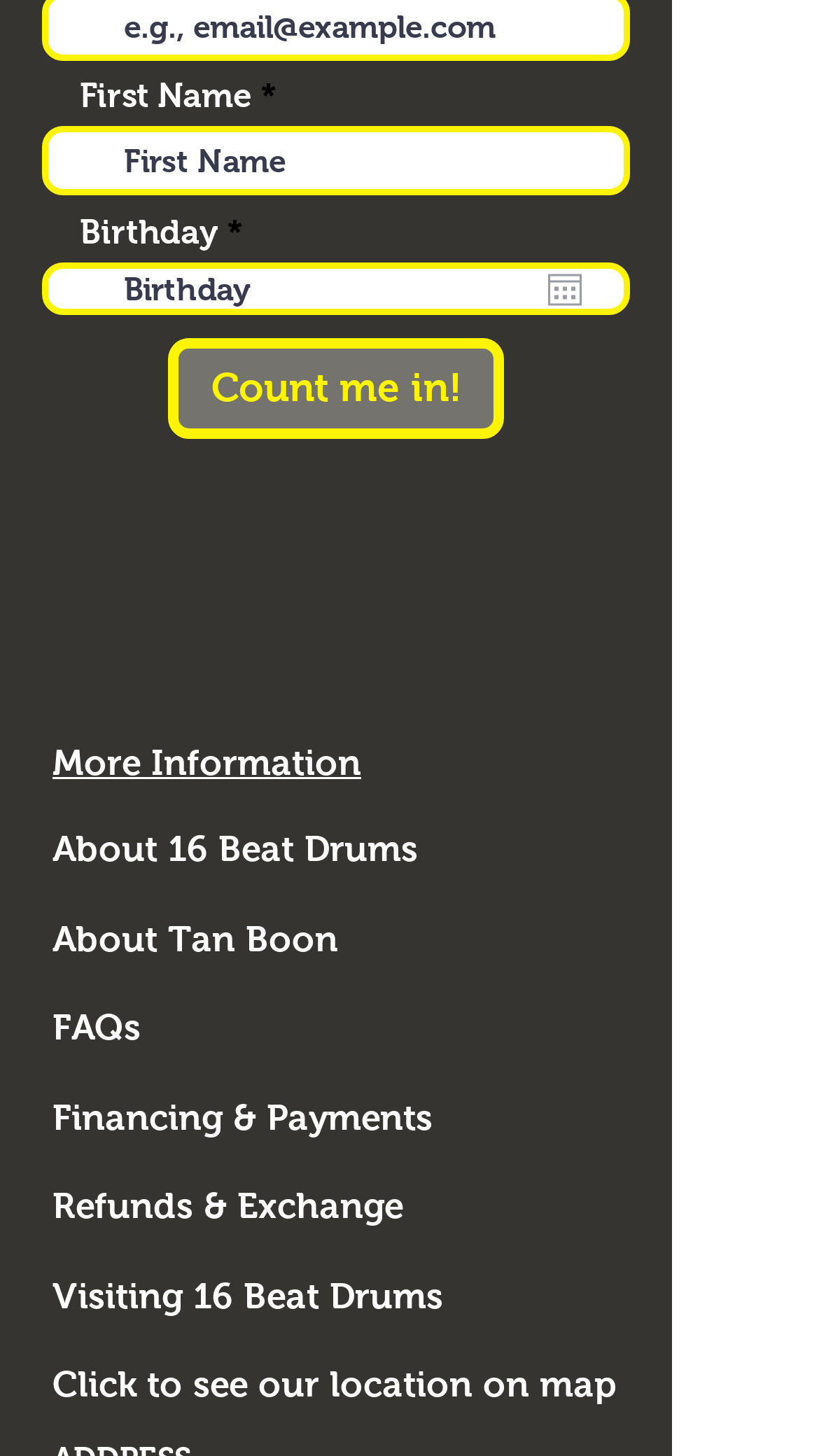Pinpoint the bounding box coordinates of the area that must be clicked to complete this instruction: "Discover Business & Industry".

None